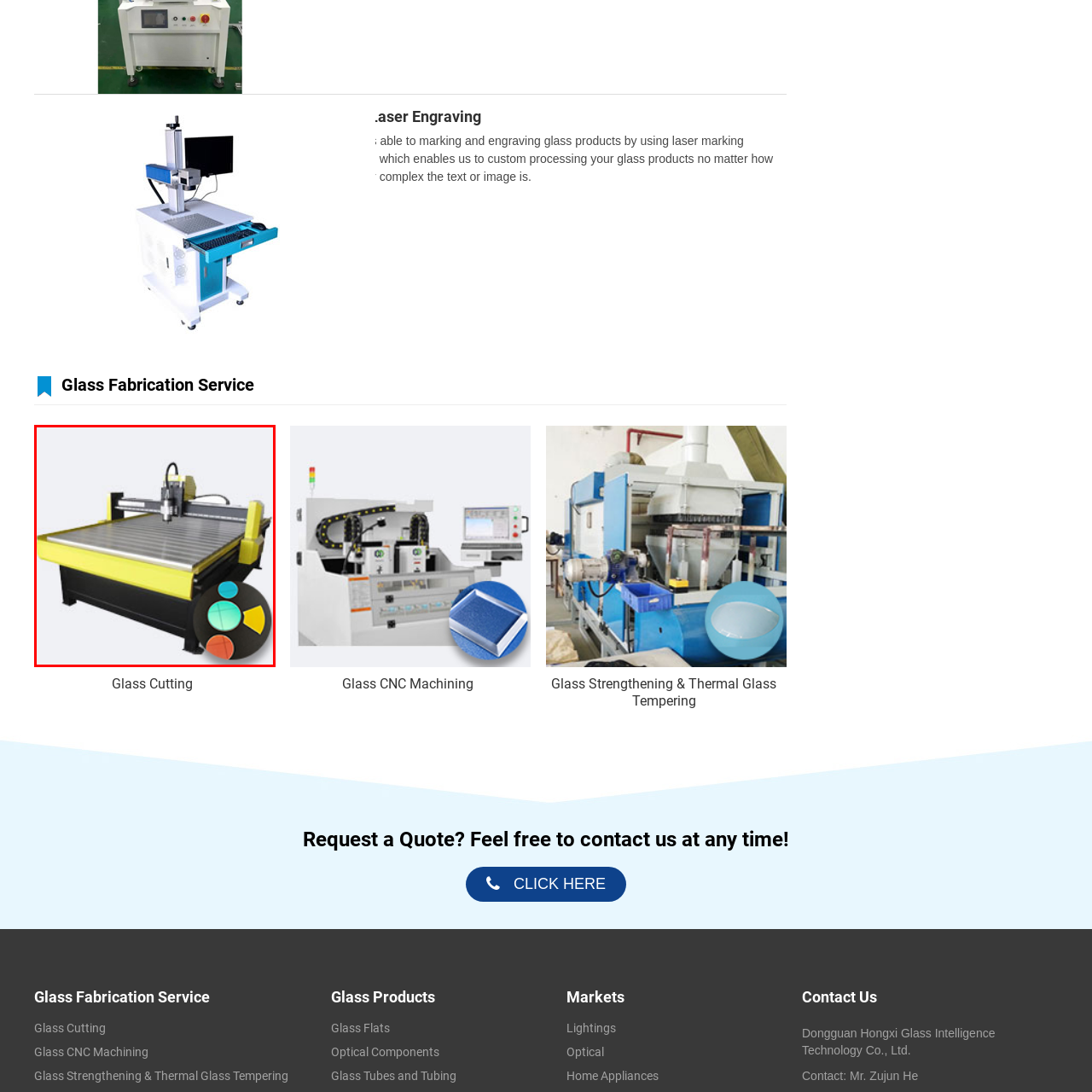Generate a detailed caption for the image contained in the red outlined area.

This image features a glass engraving machine, prominently displayed on a sleek work surface. The machine, characterized by its robust design, is equipped with a precision cutting head, allowing for intricate and detailed engraving on glass products. The surface is sturdy and features a gridded layout, facilitating accurate alignment during operations. 

In the corner, there's a control interface featuring a combination of circular and triangular buttons in various colors—green, blue, and orange—suggesting user-friendly controls that enhance operation efficiency. This machine represents advanced technology for custom glass processing, enabling users to execute both simple and complex designs with ease, catering to diverse engraving needs.